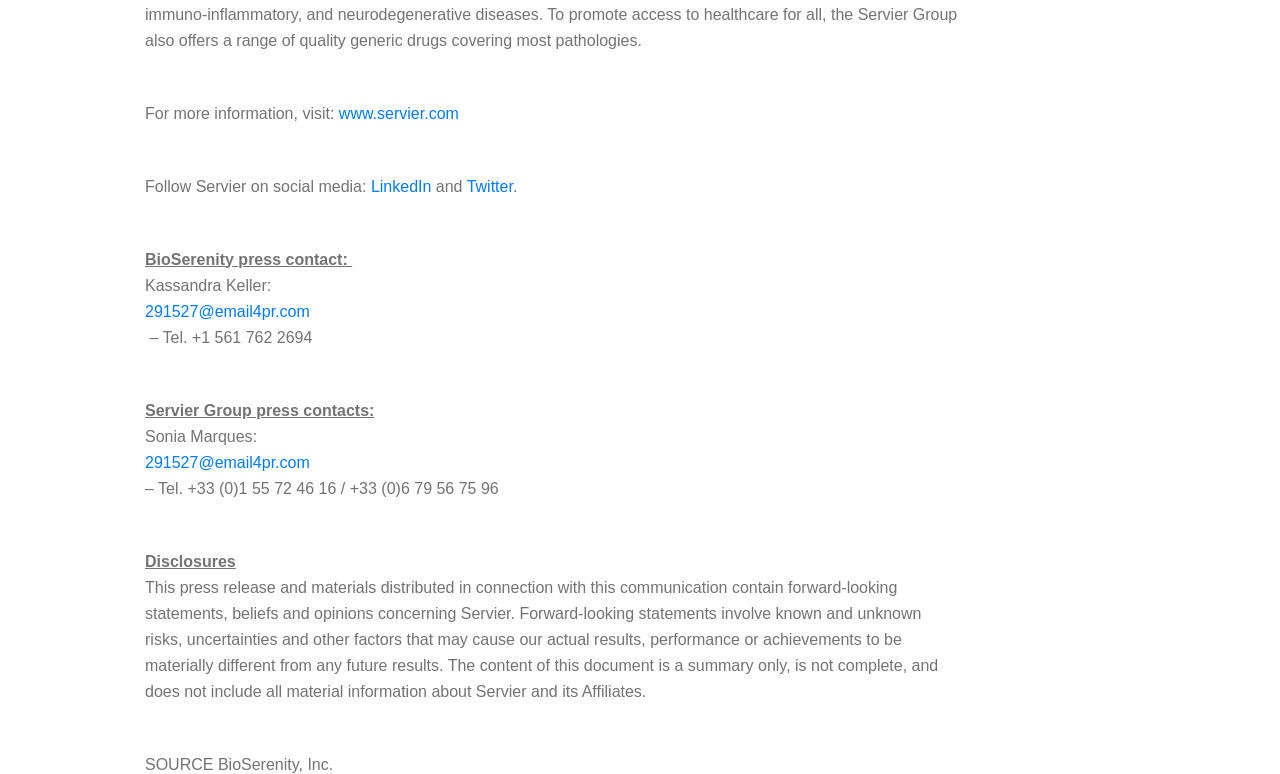What is the website of Servier?
Using the visual information from the image, give a one-word or short-phrase answer.

www.servier.com